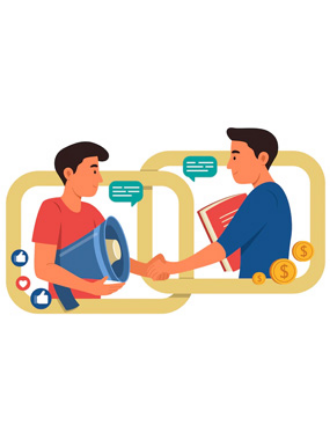What do the speech bubbles represent?
Give a single word or phrase answer based on the content of the image.

Ongoing dialogue